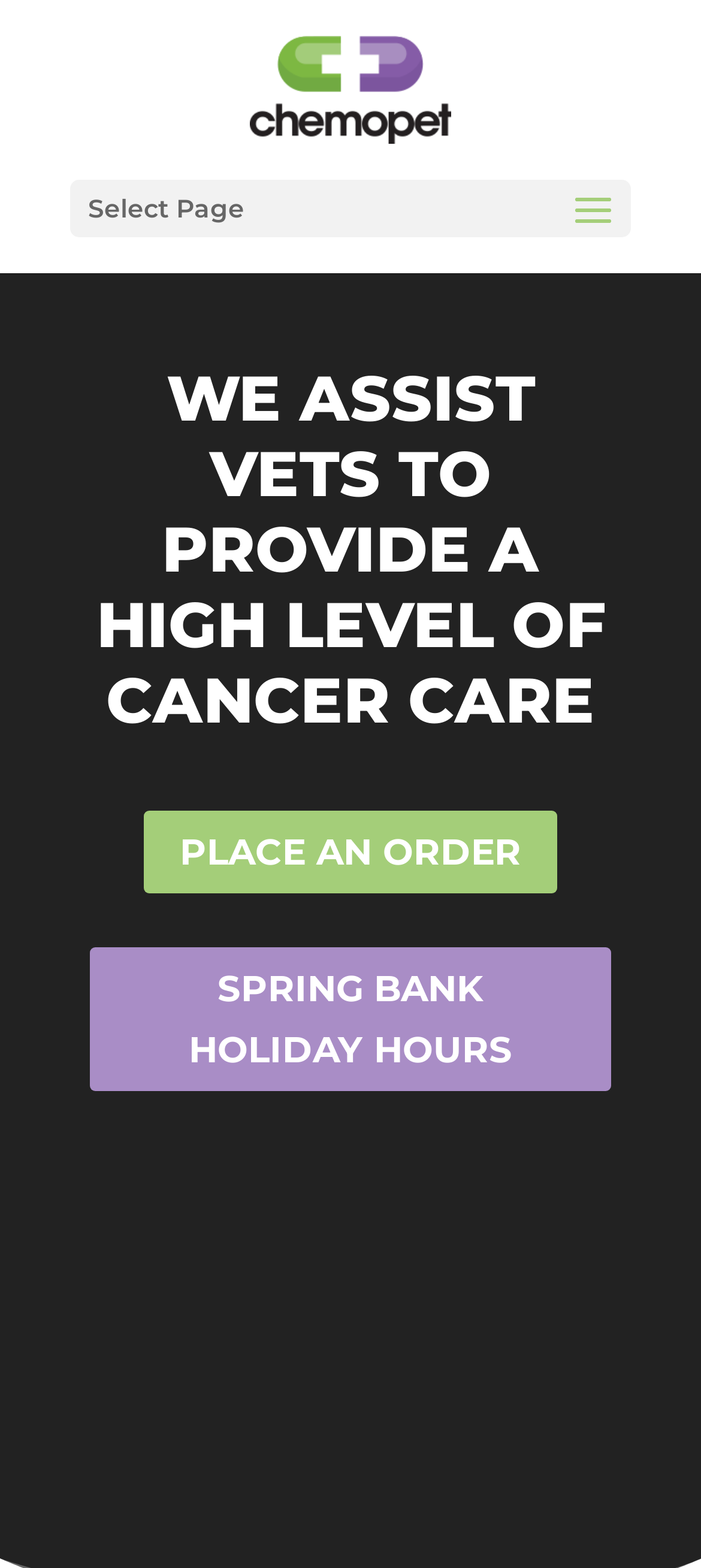Could you identify the text that serves as the heading for this webpage?

WE ASSIST VETS TO PROVIDE A HIGH LEVEL OF CANCER CARE